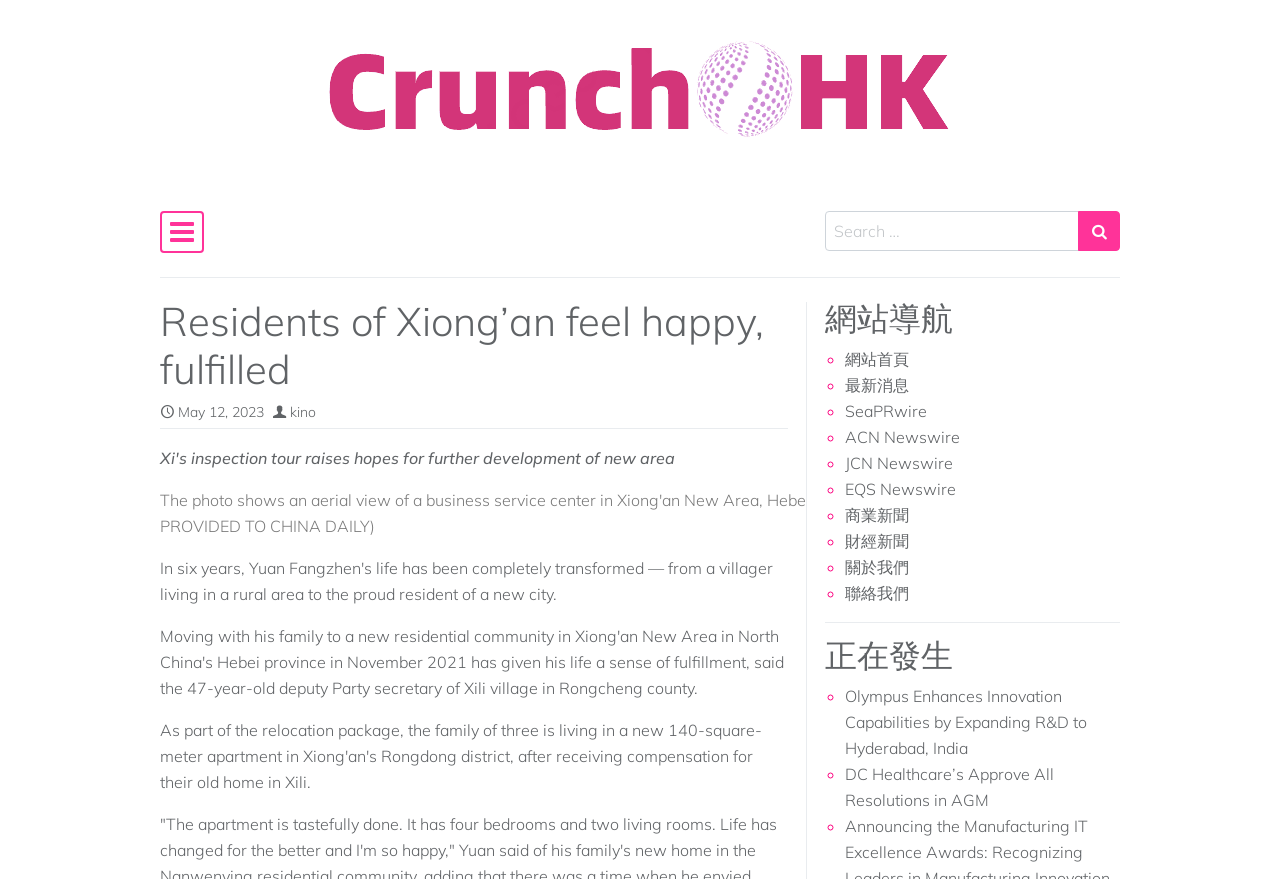Using floating point numbers between 0 and 1, provide the bounding box coordinates in the format (top-left x, top-left y, bottom-right x, bottom-right y). Locate the UI element described here: ACN Newswire

[0.66, 0.486, 0.75, 0.509]